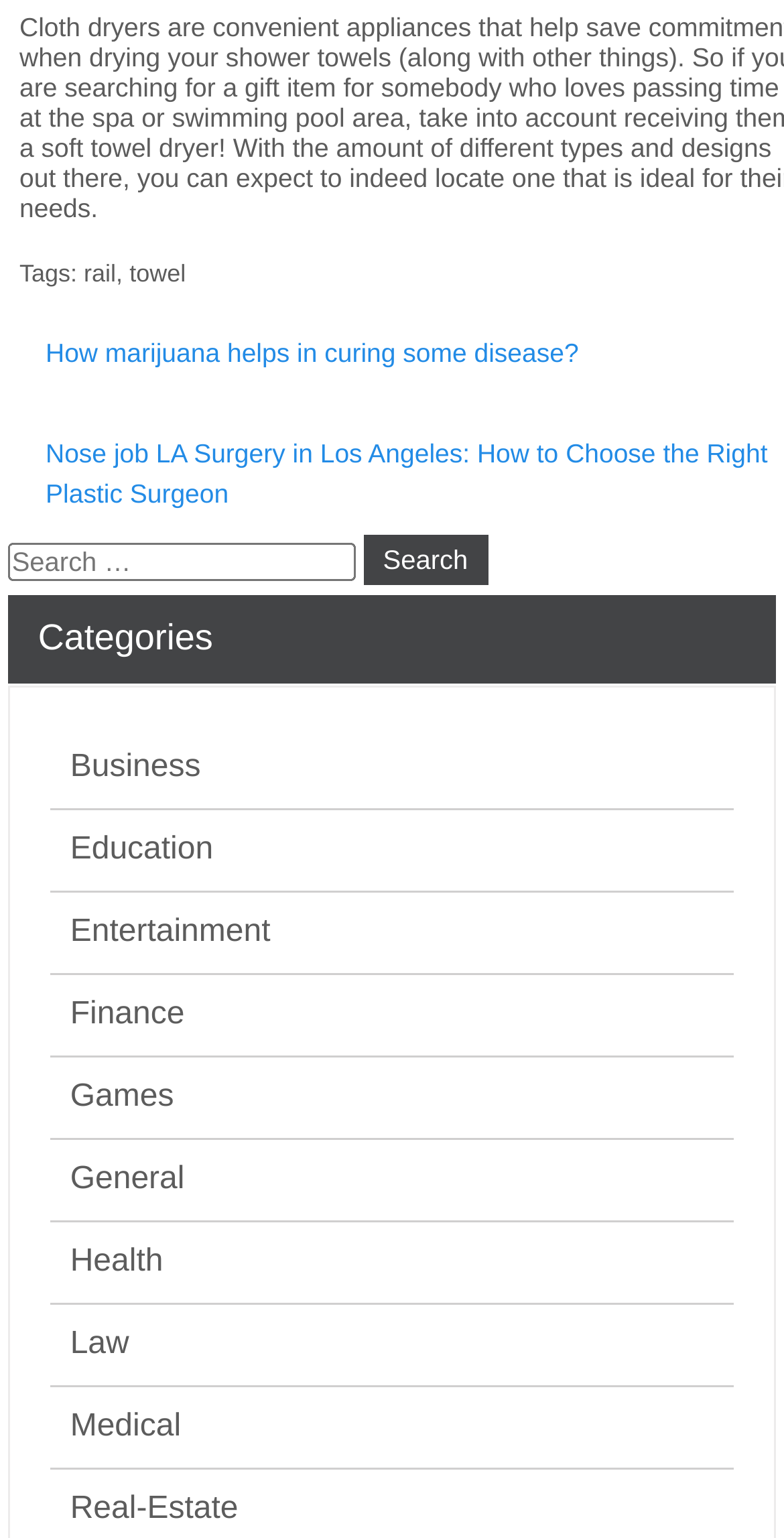Can you provide the bounding box coordinates for the element that should be clicked to implement the instruction: "Browse the 'Health' category"?

[0.089, 0.808, 0.208, 0.834]